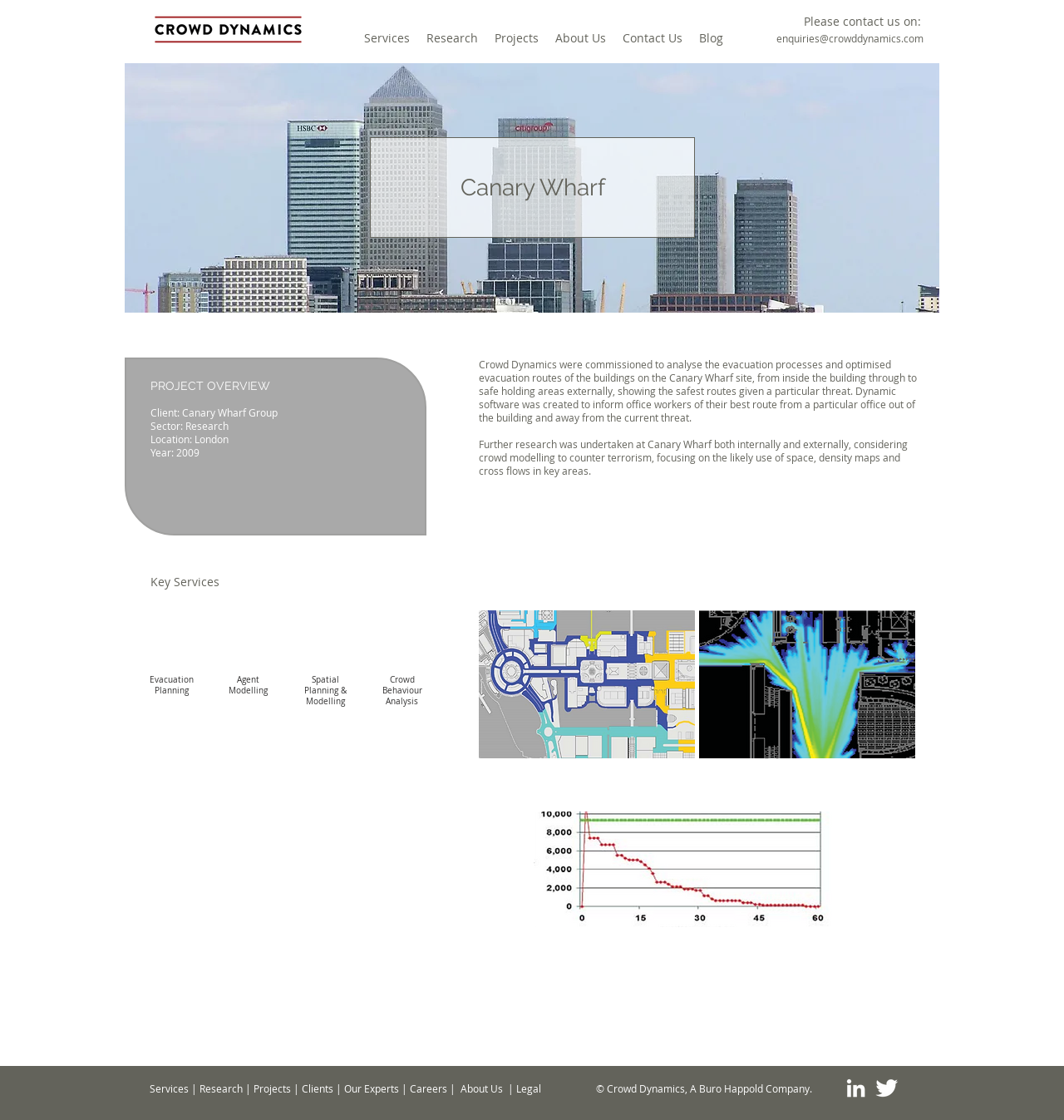Find the bounding box of the UI element described as follows: "Our Experts".

[0.323, 0.966, 0.375, 0.978]